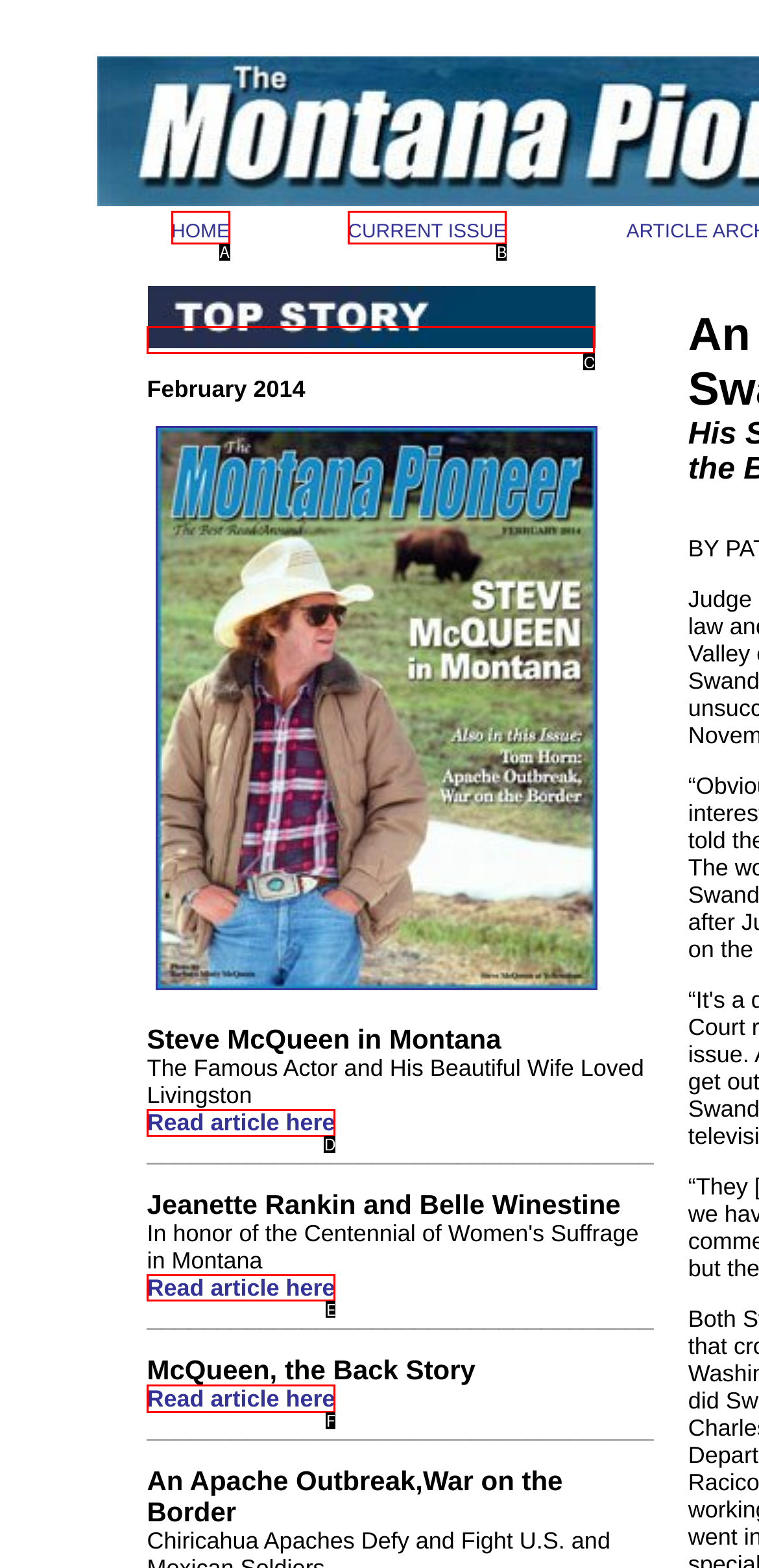Tell me which one HTML element best matches the description: Read article here Answer with the option's letter from the given choices directly.

E